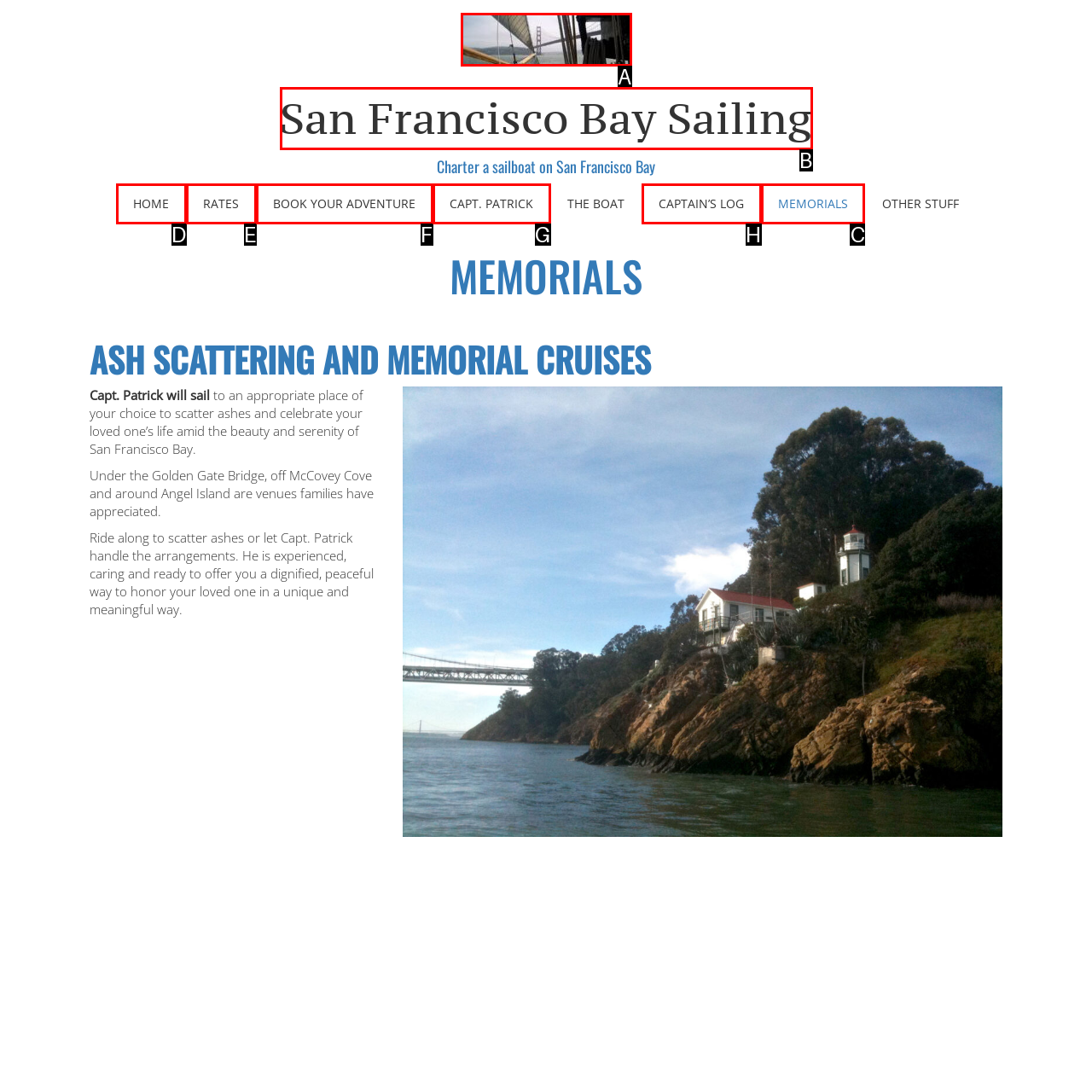Tell me which option I should click to complete the following task: Share this post on Facebook Answer with the option's letter from the given choices directly.

None